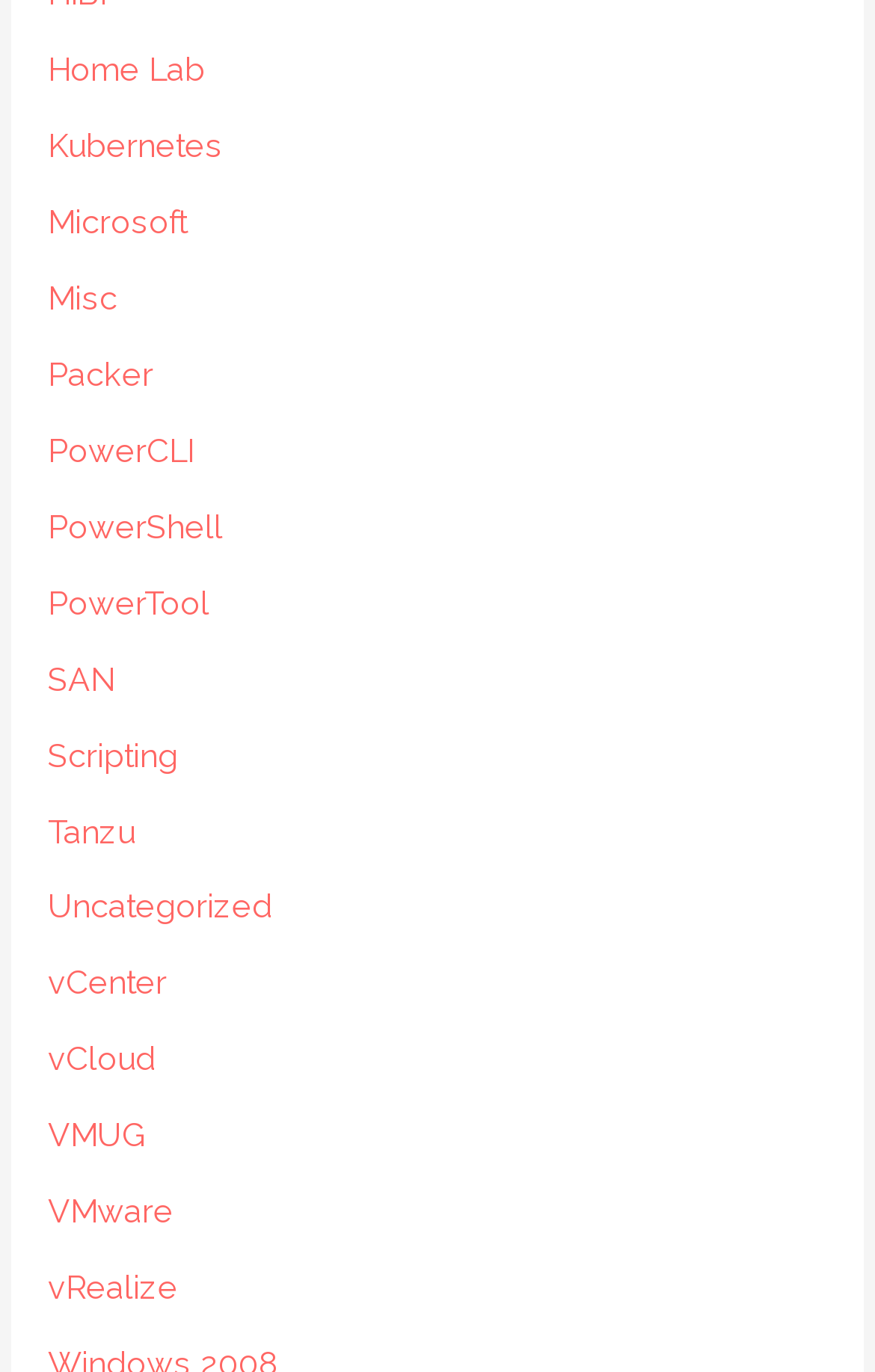Pinpoint the bounding box coordinates of the element to be clicked to execute the instruction: "check out PowerCLI tutorials".

[0.055, 0.314, 0.222, 0.342]